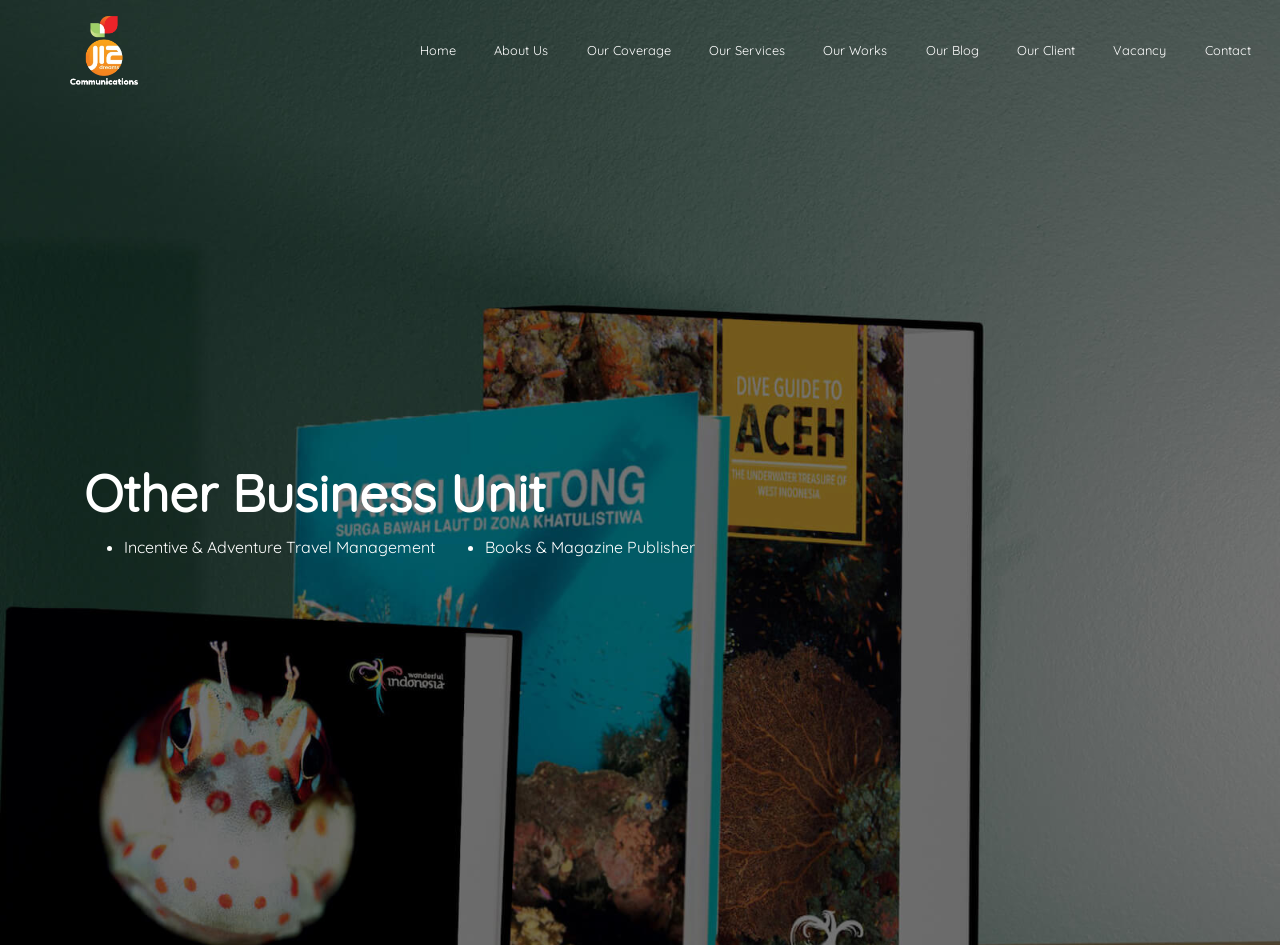Determine the bounding box for the described UI element: "contact".

[0.941, 0.03, 0.977, 0.076]